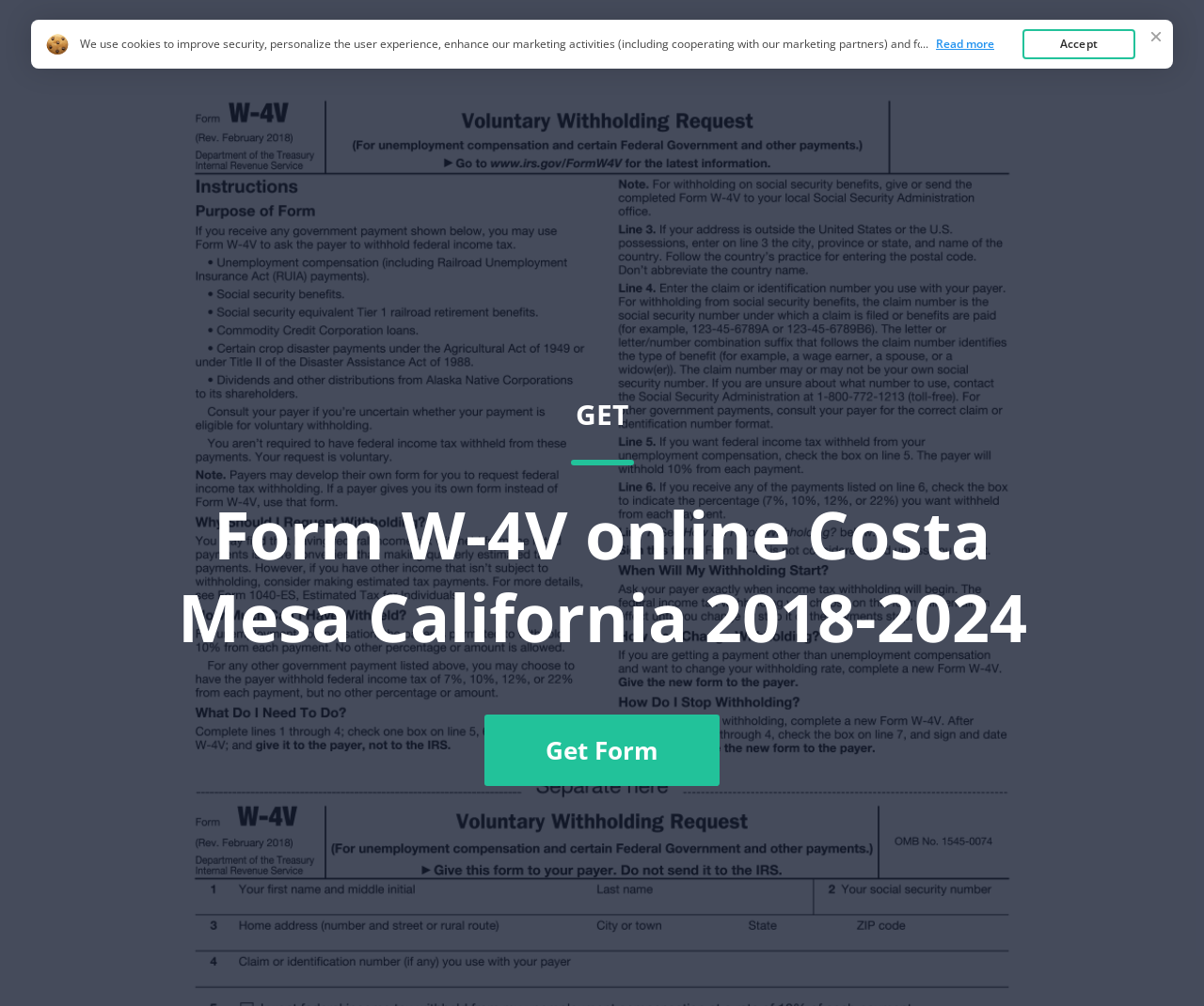Determine the bounding box coordinates for the UI element described. Format the coordinates as (top-left x, top-left y, bottom-right x, bottom-right y) and ensure all values are between 0 and 1. Element description: Home

[0.755, 0.048, 0.791, 0.069]